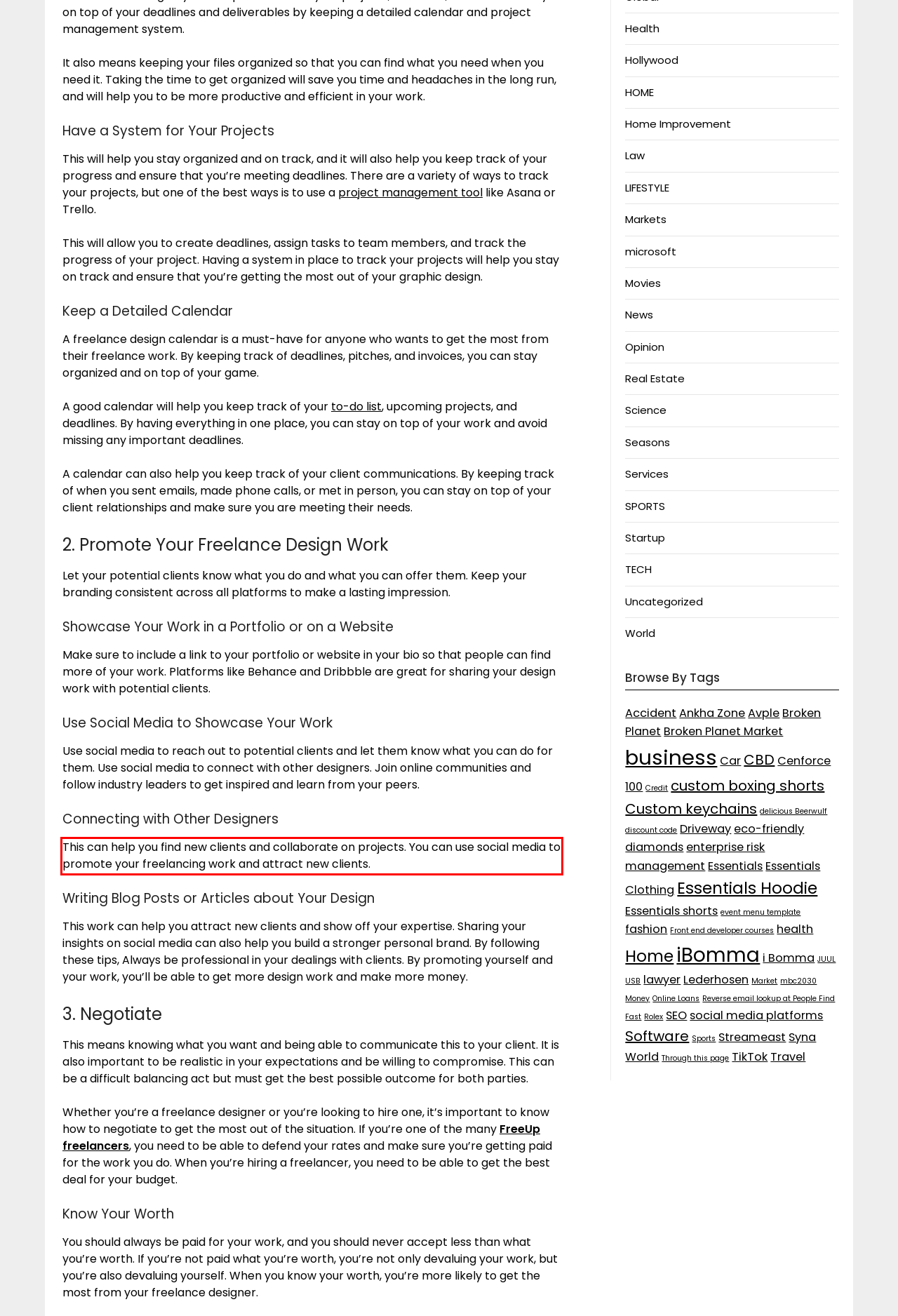Identify the red bounding box in the webpage screenshot and perform OCR to generate the text content enclosed.

This can help you find new clients and collaborate on projects. You can use social media to promote your freelancing work and attract new clients.